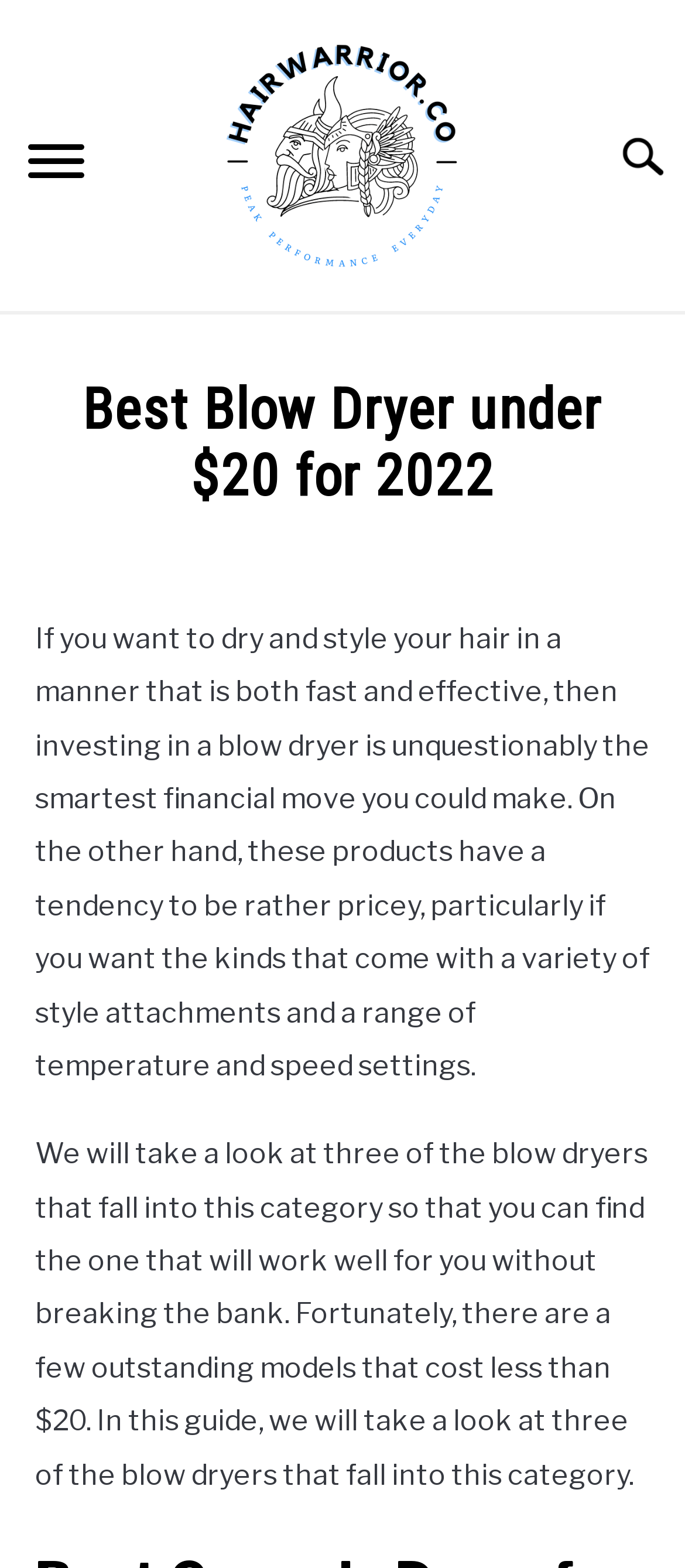What is the last updated date of the webpage content?
Examine the screenshot and reply with a single word or phrase.

February 5, 2024